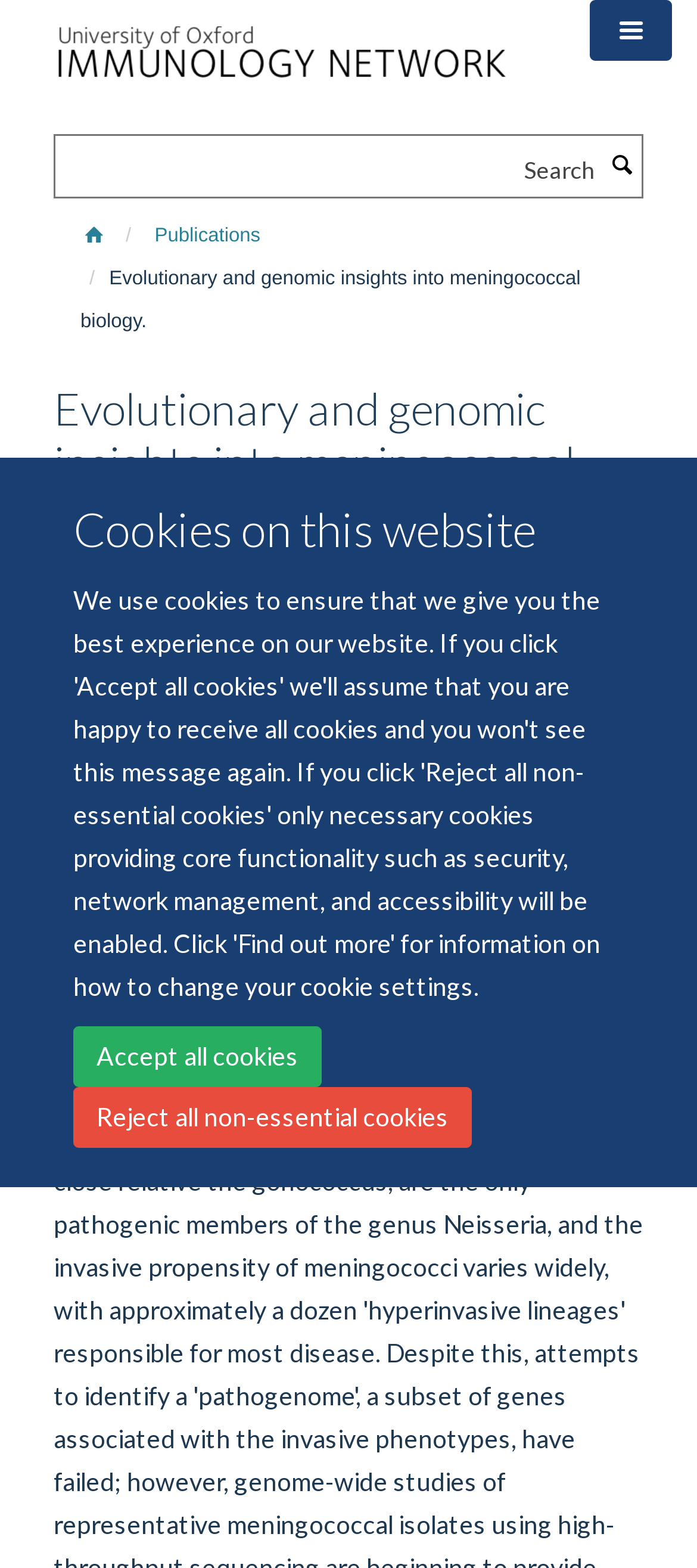What is the text on the top-left corner of the webpage?
Refer to the screenshot and answer in one word or phrase.

Immunology